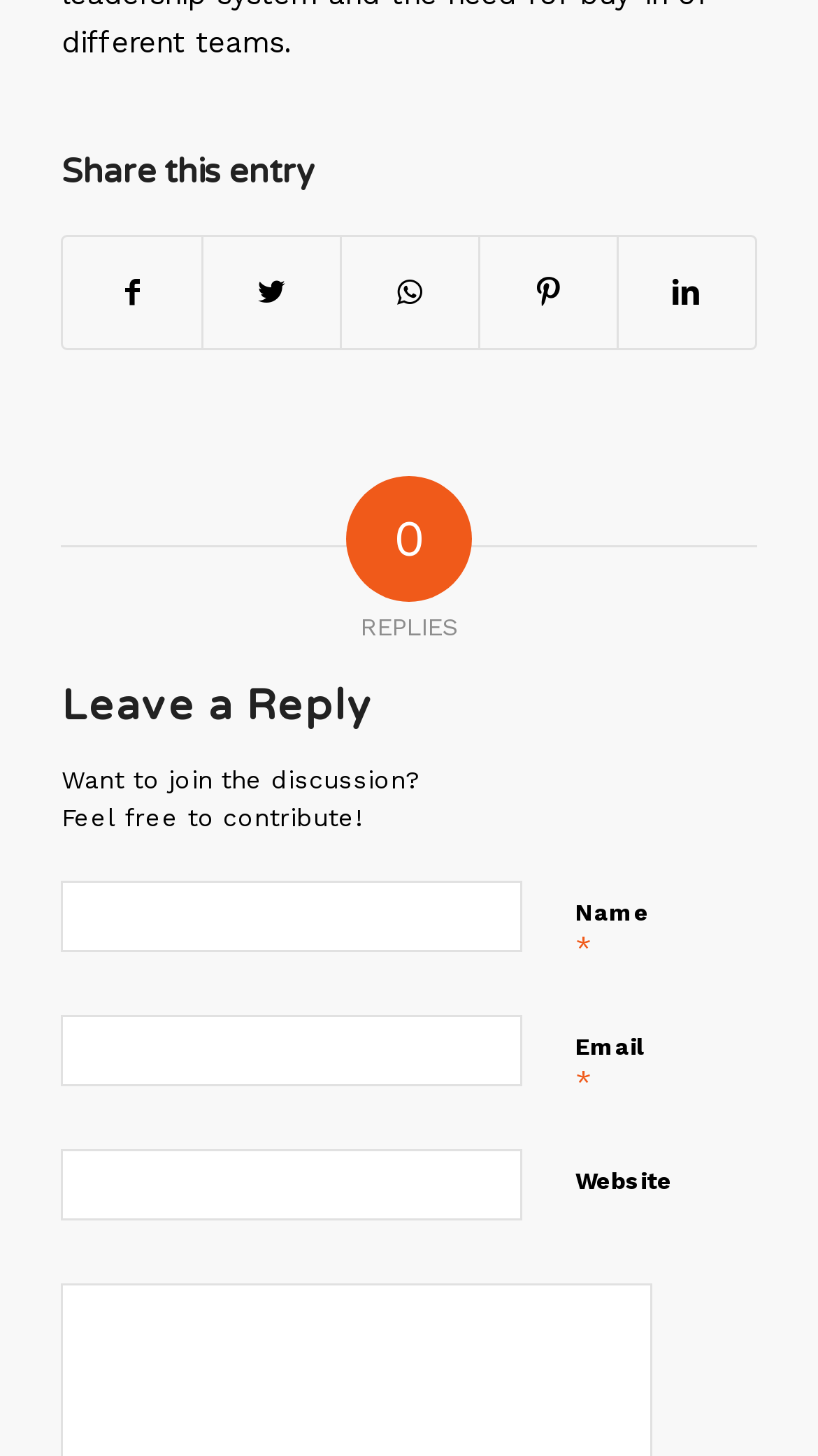Determine the bounding box for the UI element as described: "Share on Facebook". The coordinates should be represented as four float numbers between 0 and 1, formatted as [left, top, right, bottom].

[0.078, 0.163, 0.247, 0.239]